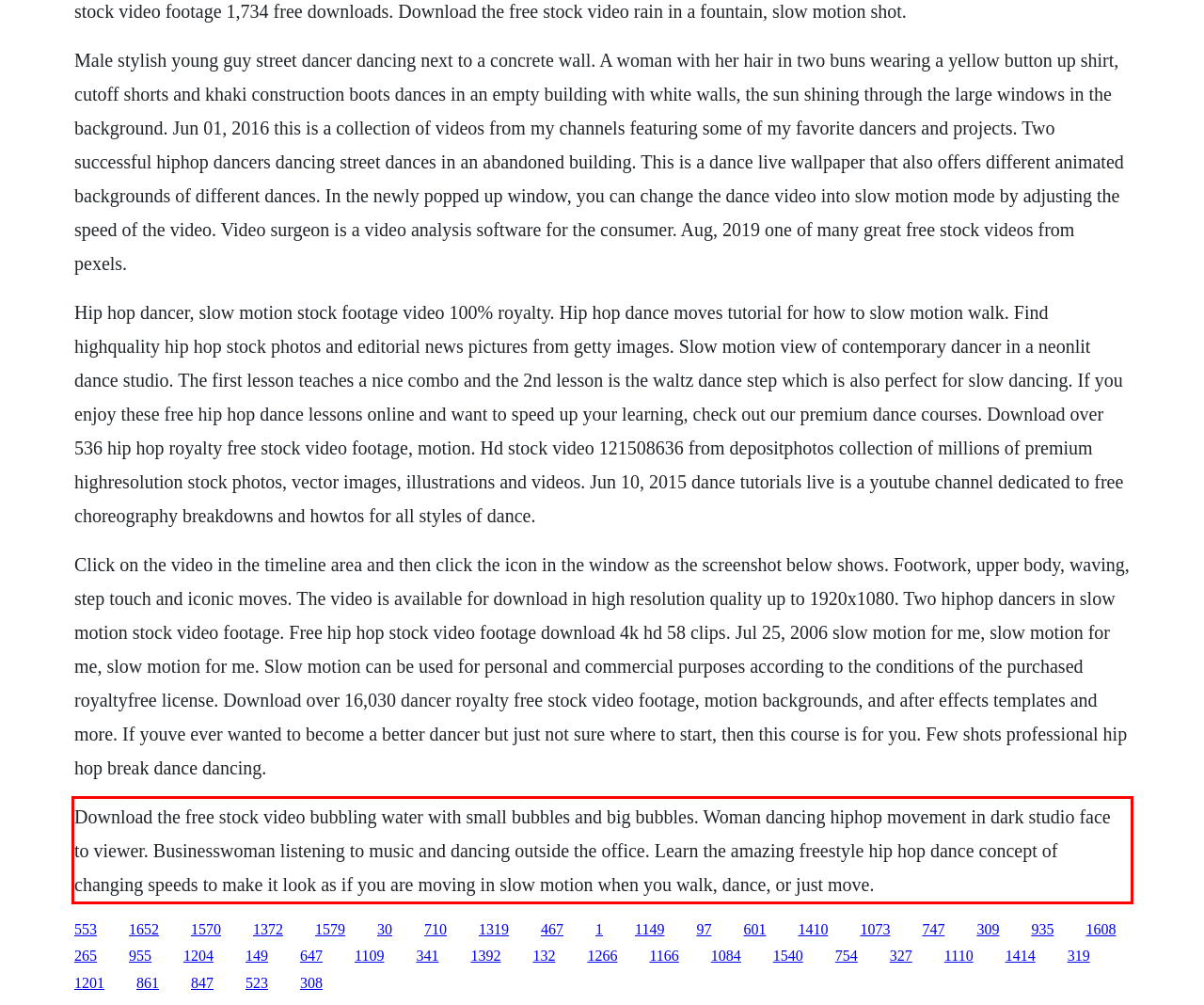Observe the screenshot of the webpage, locate the red bounding box, and extract the text content within it.

Download the free stock video bubbling water with small bubbles and big bubbles. Woman dancing hiphop movement in dark studio face to viewer. Businesswoman listening to music and dancing outside the office. Learn the amazing freestyle hip hop dance concept of changing speeds to make it look as if you are moving in slow motion when you walk, dance, or just move.